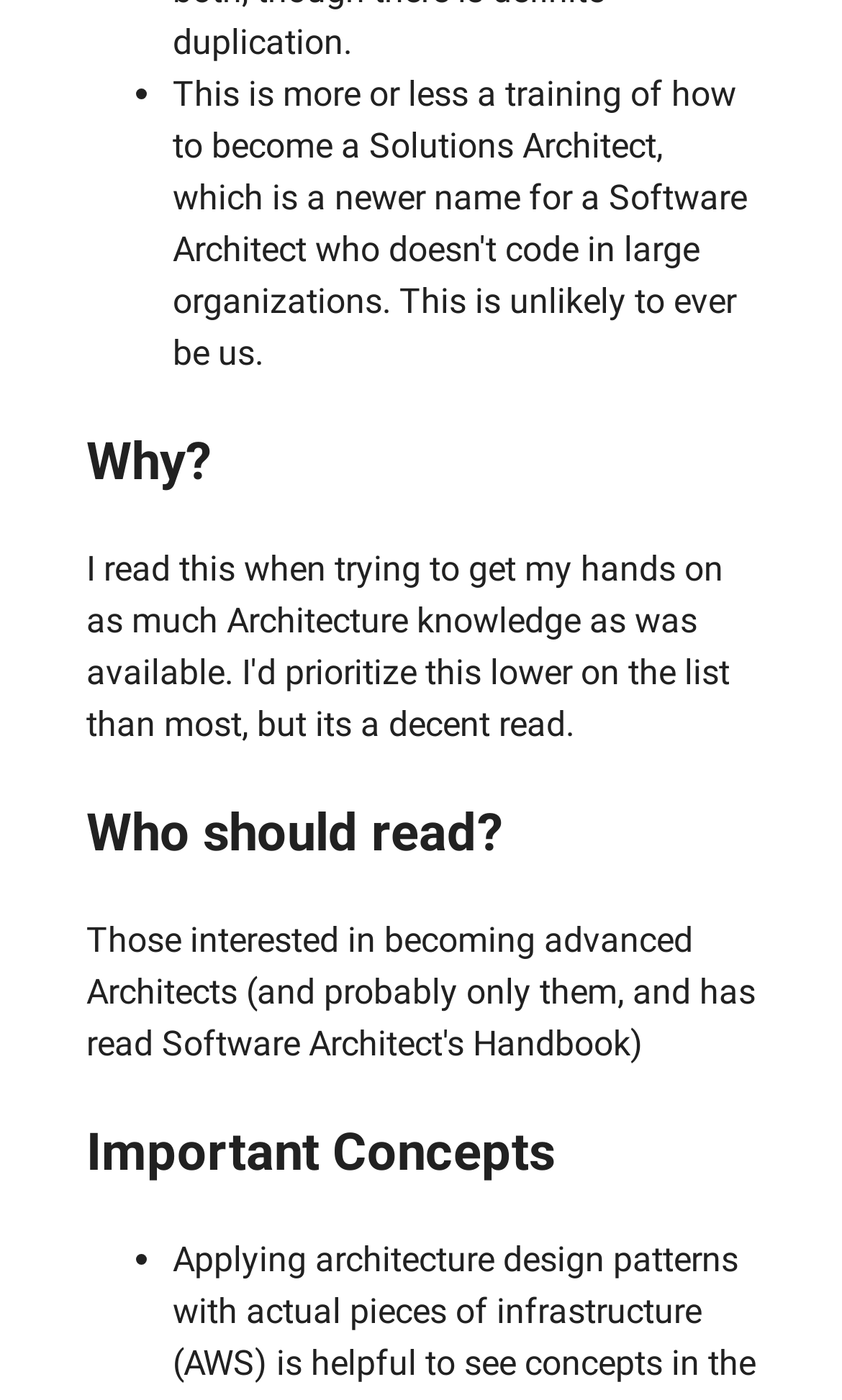Find the bounding box coordinates for the element described here: "Who should read?".

[0.103, 0.573, 0.597, 0.617]